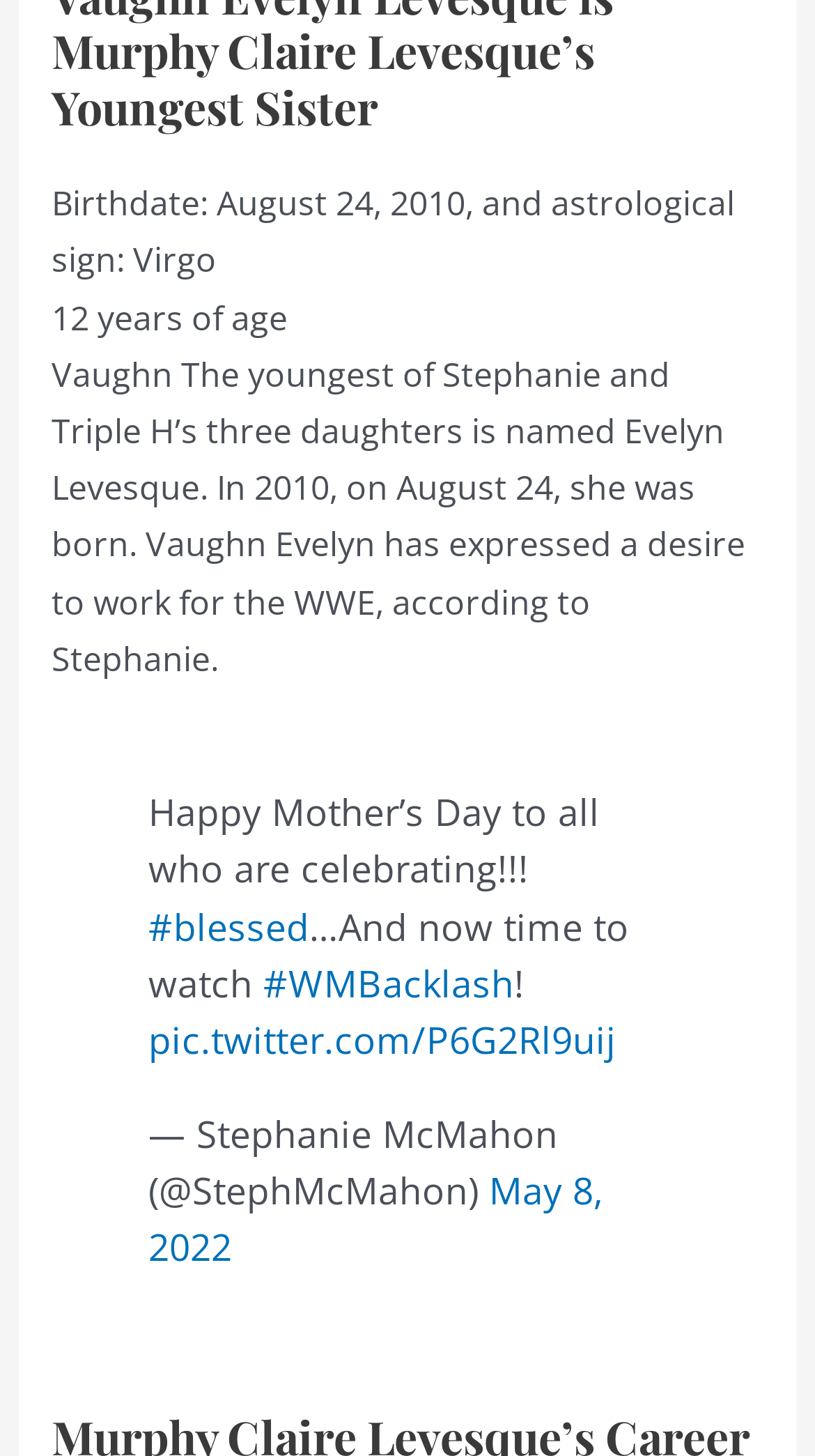Please look at the image and answer the question with a detailed explanation: What is the name of Stephanie's daughter?

According to the StaticText element with the text 'Vaughn The youngest of Stephanie and Triple H’s three daughters is named Evelyn Levesque.', the name of Stephanie's daughter is Evelyn Levesque.